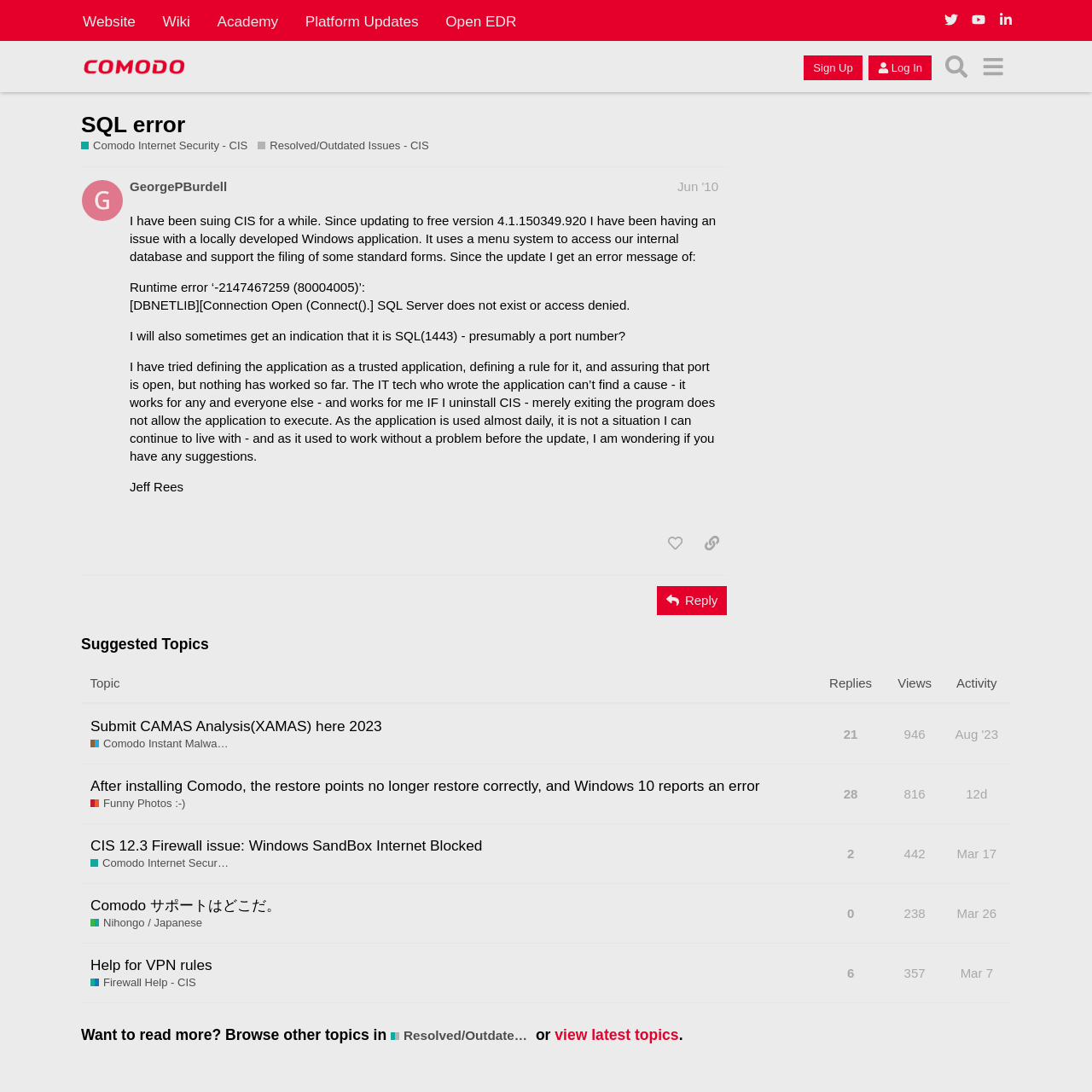Find the coordinates for the bounding box of the element with this description: "Website".

[0.066, 0.006, 0.134, 0.033]